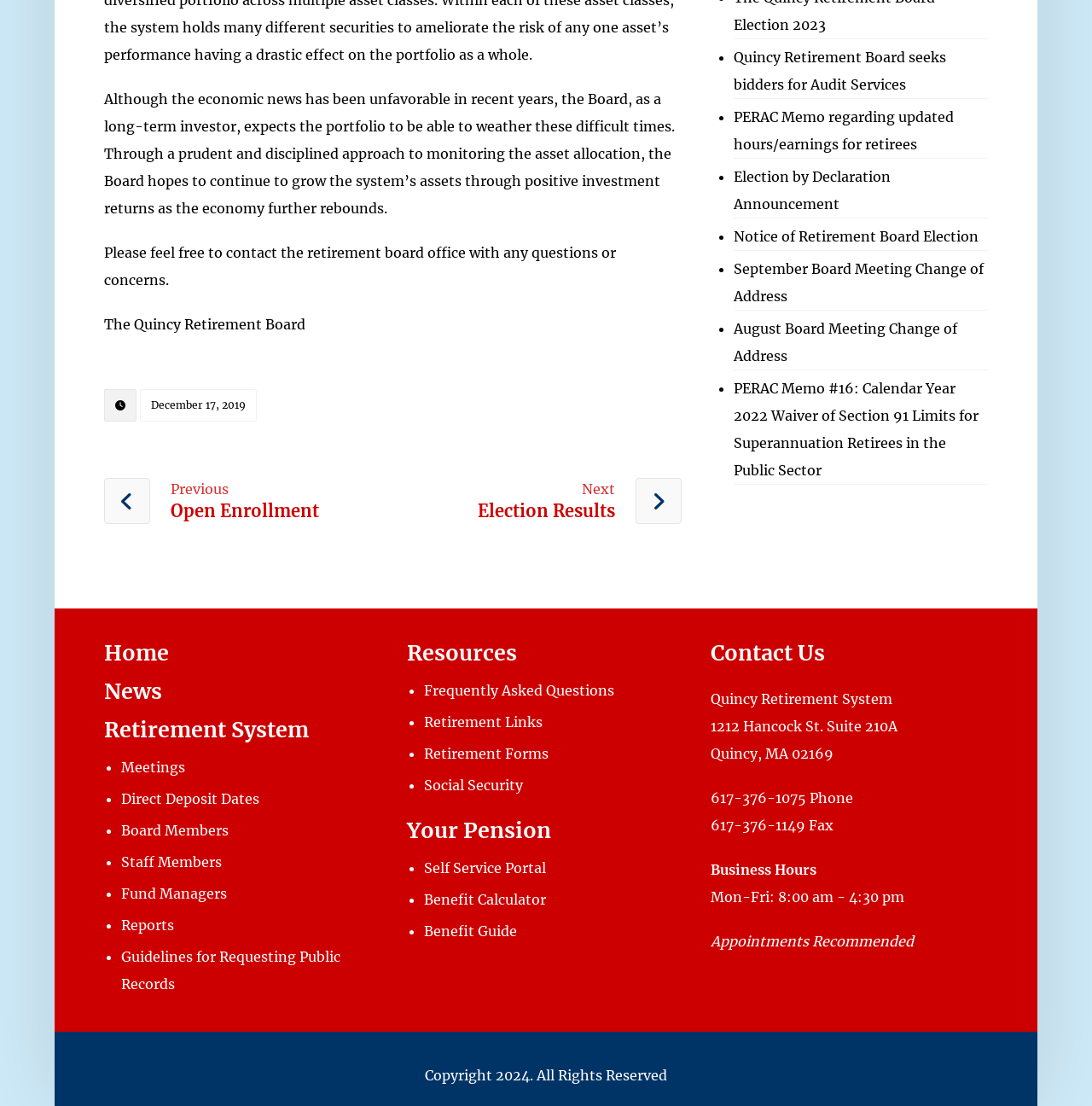From the screenshot, find the bounding box of the UI element matching this description: "December 17, 2019". Supply the bounding box coordinates in the form [left, top, right, bottom], each a float between 0 and 1.

[0.128, 0.352, 0.235, 0.381]